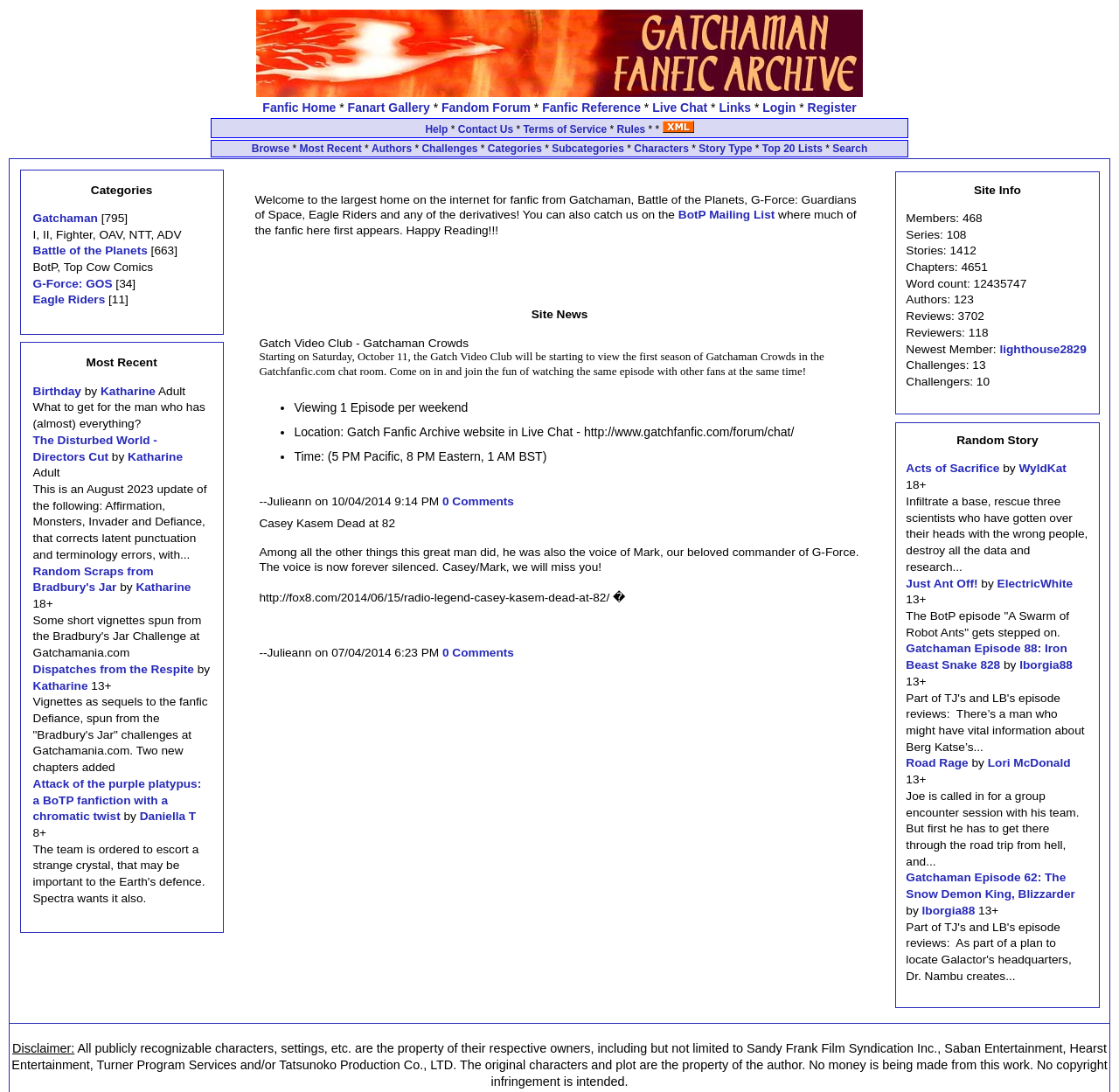Please mark the bounding box coordinates of the area that should be clicked to carry out the instruction: "Read the most recent fanfic".

[0.029, 0.352, 0.073, 0.364]